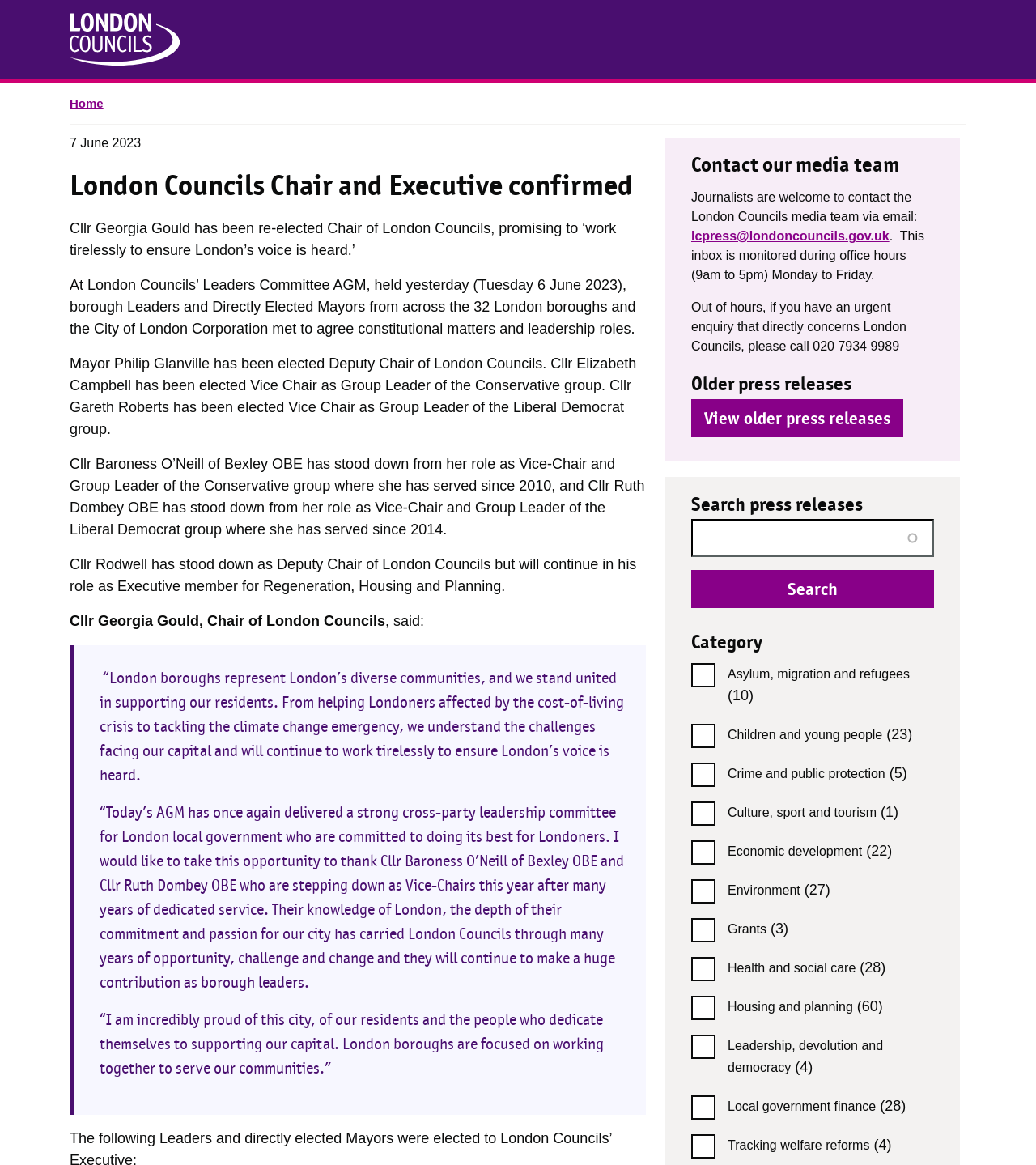Please identify the bounding box coordinates for the region that you need to click to follow this instruction: "Check the category of asylum, migration and refugees".

[0.666, 0.568, 0.697, 0.596]